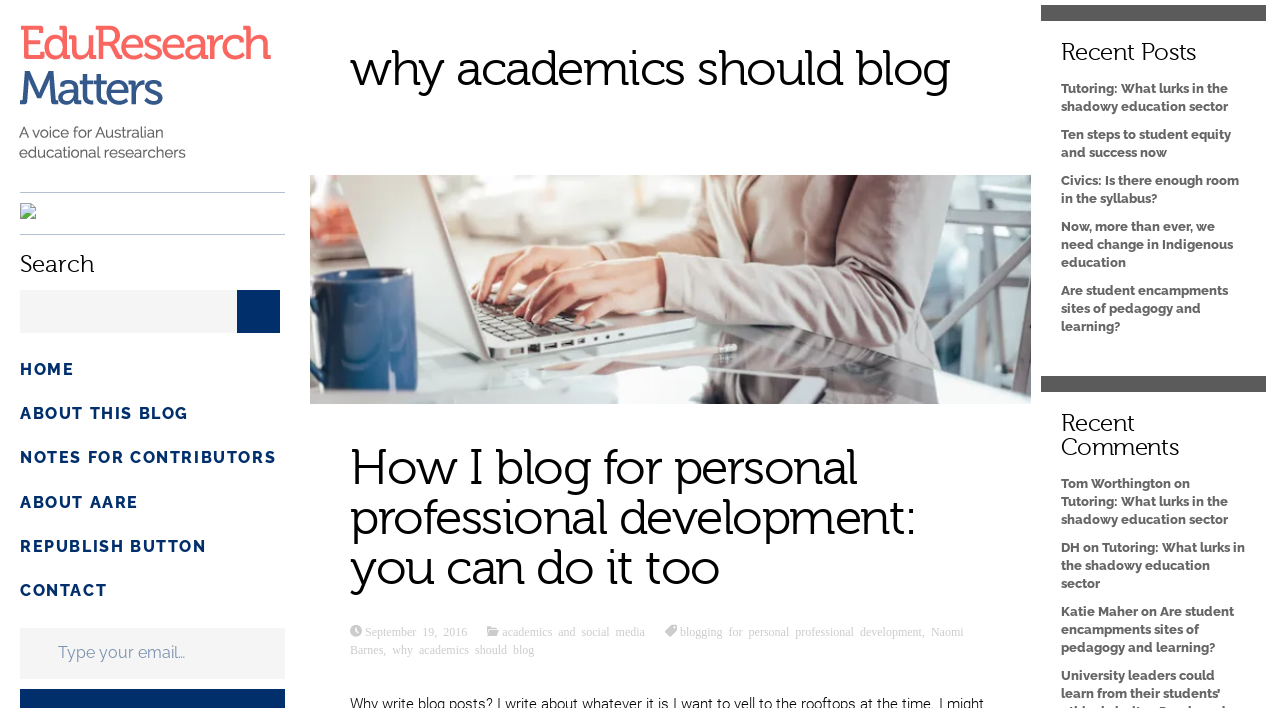Identify the bounding box coordinates of the element to click to follow this instruction: 'Go to the home page'. Ensure the coordinates are four float values between 0 and 1, provided as [left, top, right, bottom].

[0.016, 0.508, 0.058, 0.535]